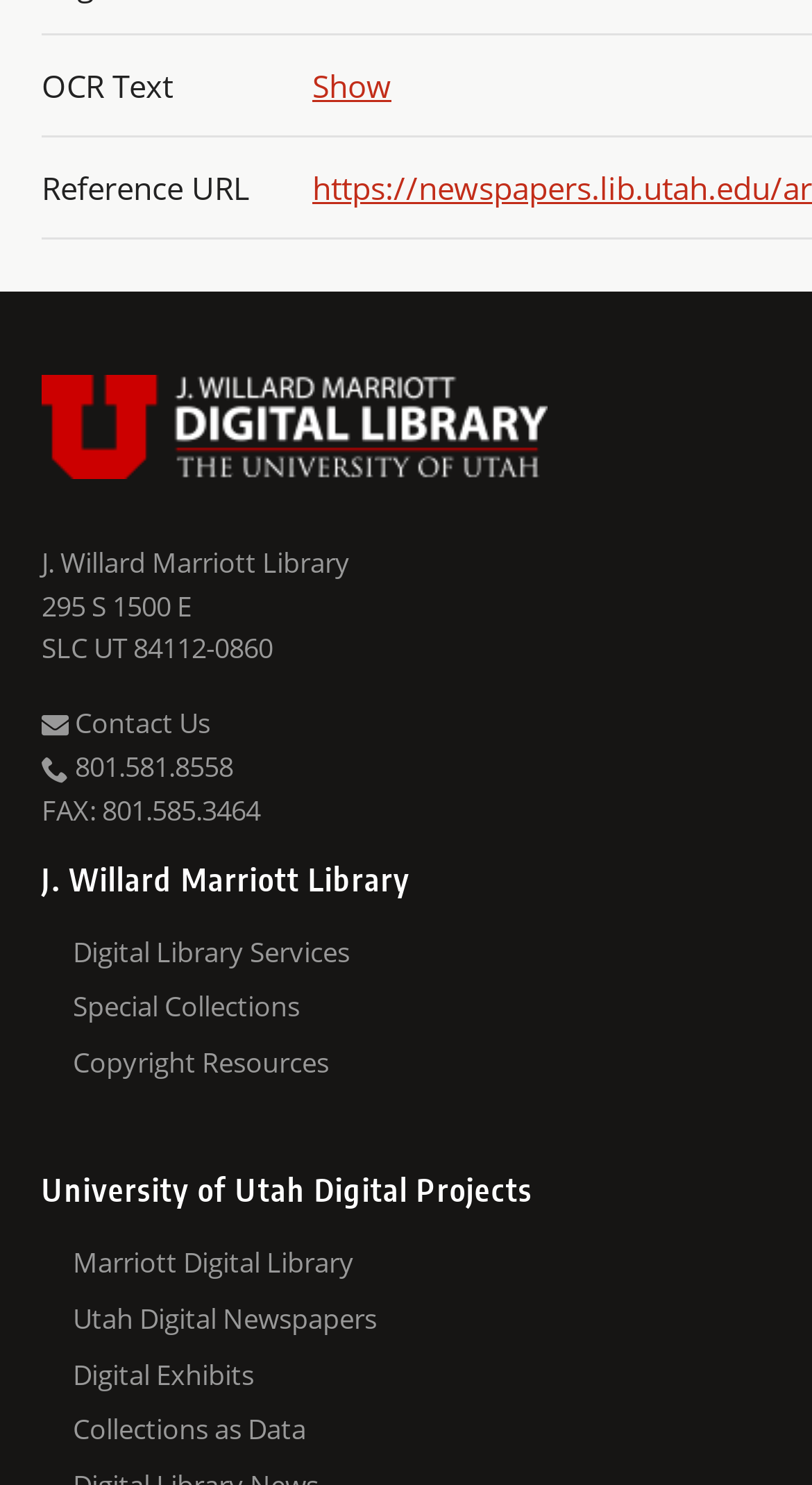Given the description "Mountain West Digital Library", determine the bounding box of the corresponding UI element.

[0.09, 0.843, 0.949, 0.881]